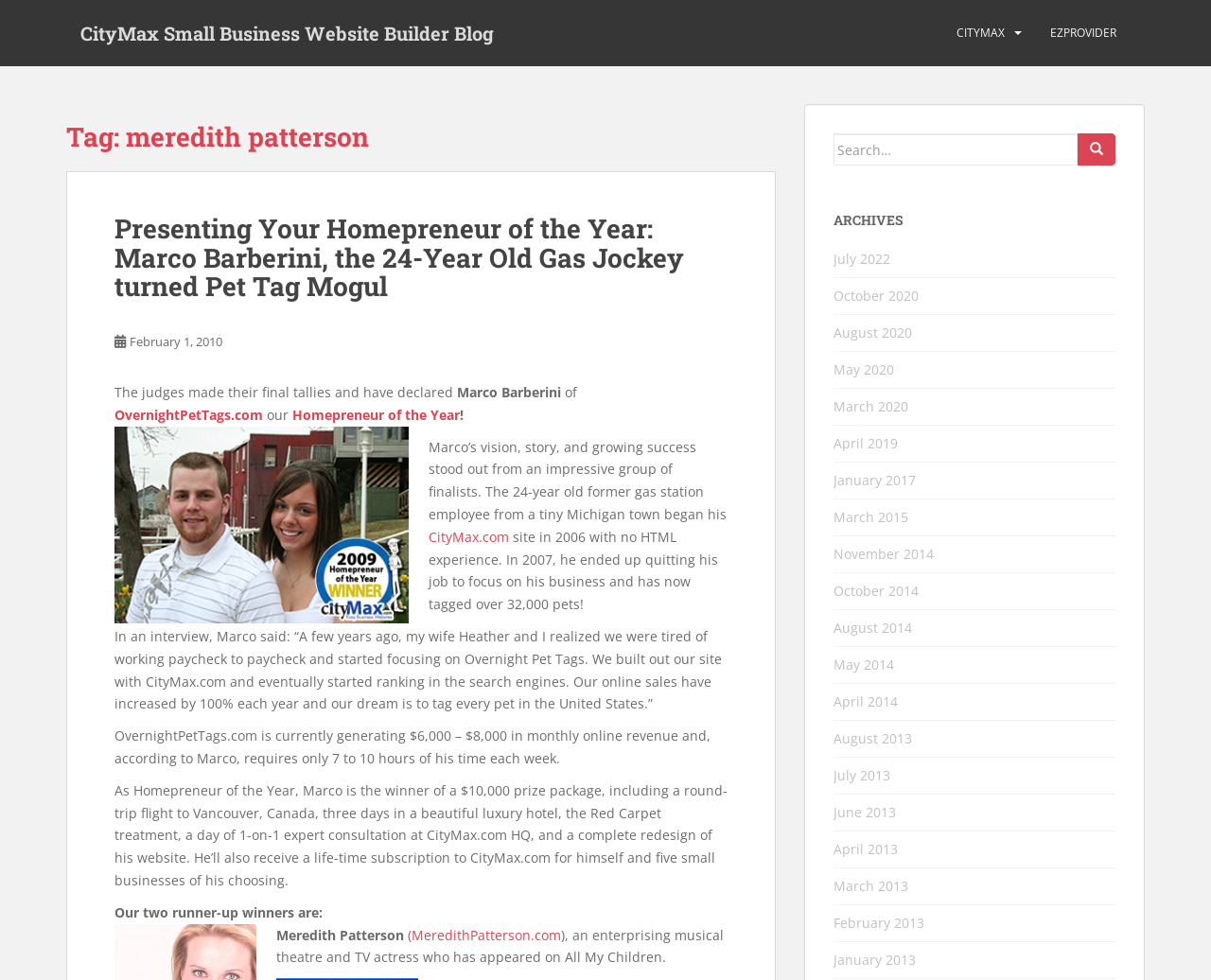What is the name of the Homepreneur of the Year?
Please answer the question as detailed as possible.

The answer can be found in the article where it says 'Presenting Your Homepreneur of the Year: Marco Barberini, the 24-Year Old Gas Jockey turned Pet Tag Mogul'. This indicates that Marco Barberini is the winner of the Homepreneur of the Year award.